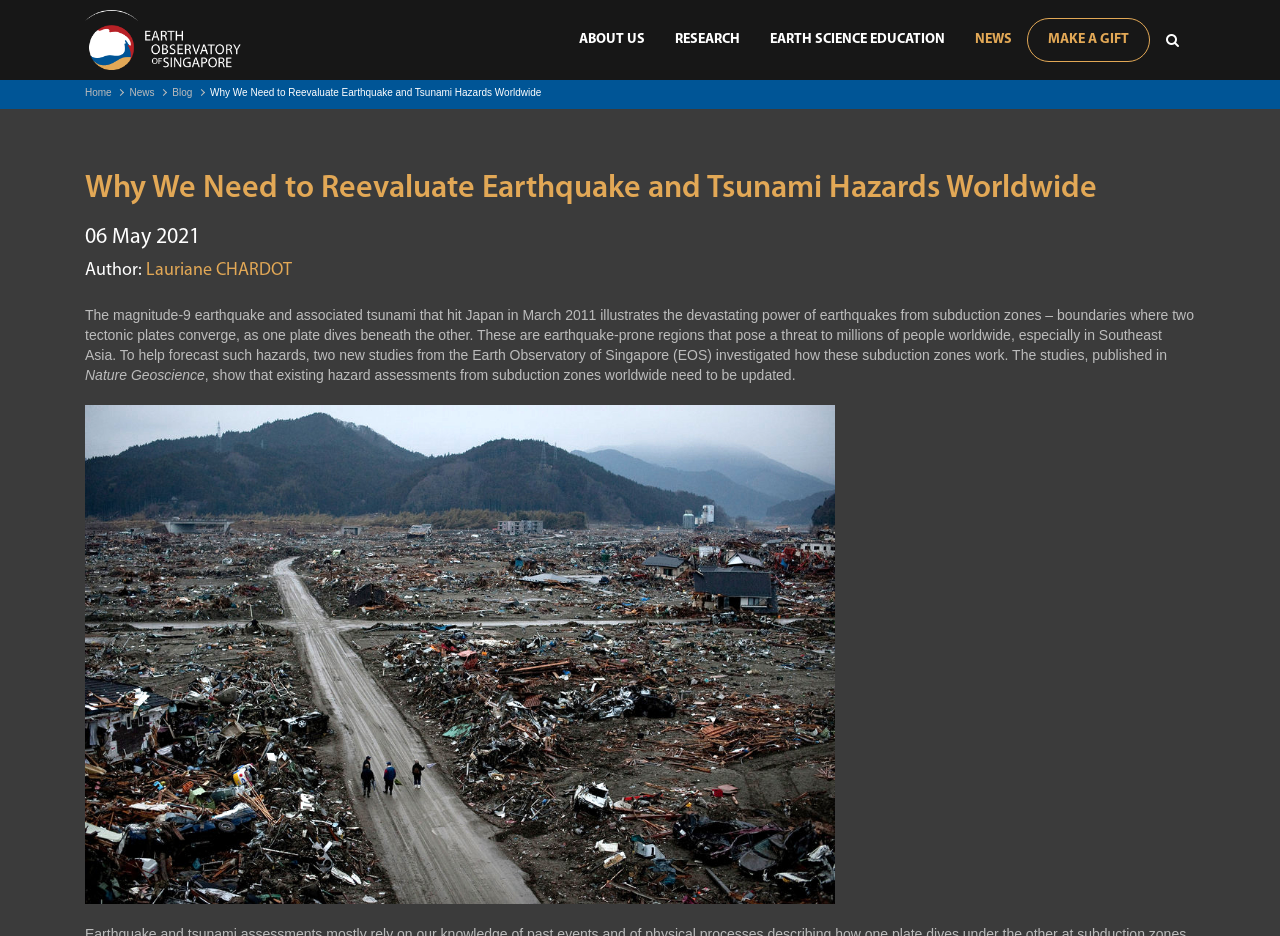Extract the bounding box coordinates for the UI element described as: "Research".

[0.516, 0.032, 0.59, 0.053]